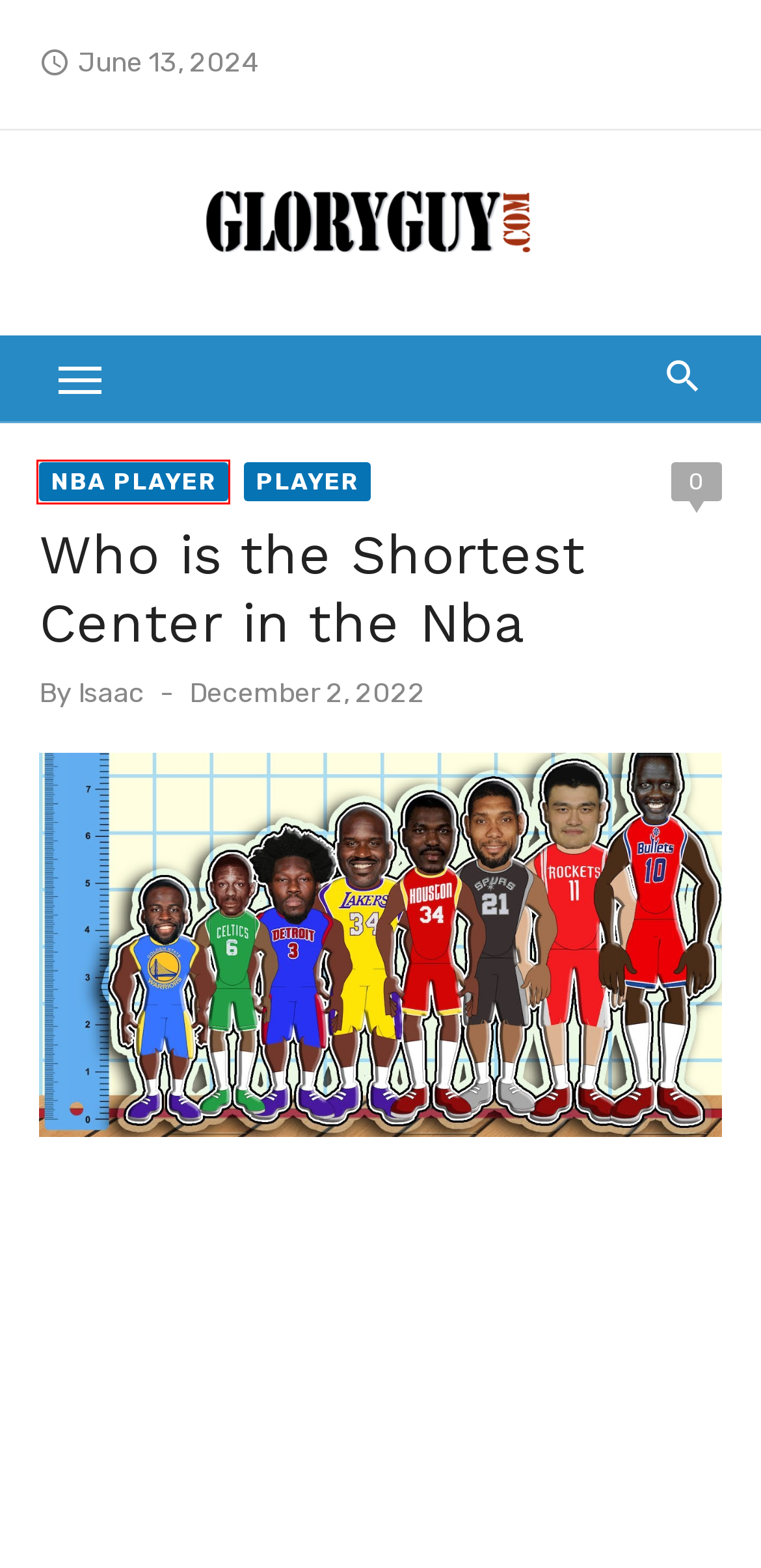You are given a webpage screenshot where a red bounding box highlights an element. Determine the most fitting webpage description for the new page that loads after clicking the element within the red bounding box. Here are the candidates:
A. Who is the Patron Saint of Baseball - GloryGuy
B. How Much Would a Signed Baseball Be Worth - GloryGuy
C. Isaac - GloryGuy
D. NBA Player - GloryGuy
E. GloryGuy - Sports only, no pun intended
F. Player - GloryGuy
G. Pokemon - GloryGuy
H. How Much to Have a Tennis Court Built - GloryGuy

D